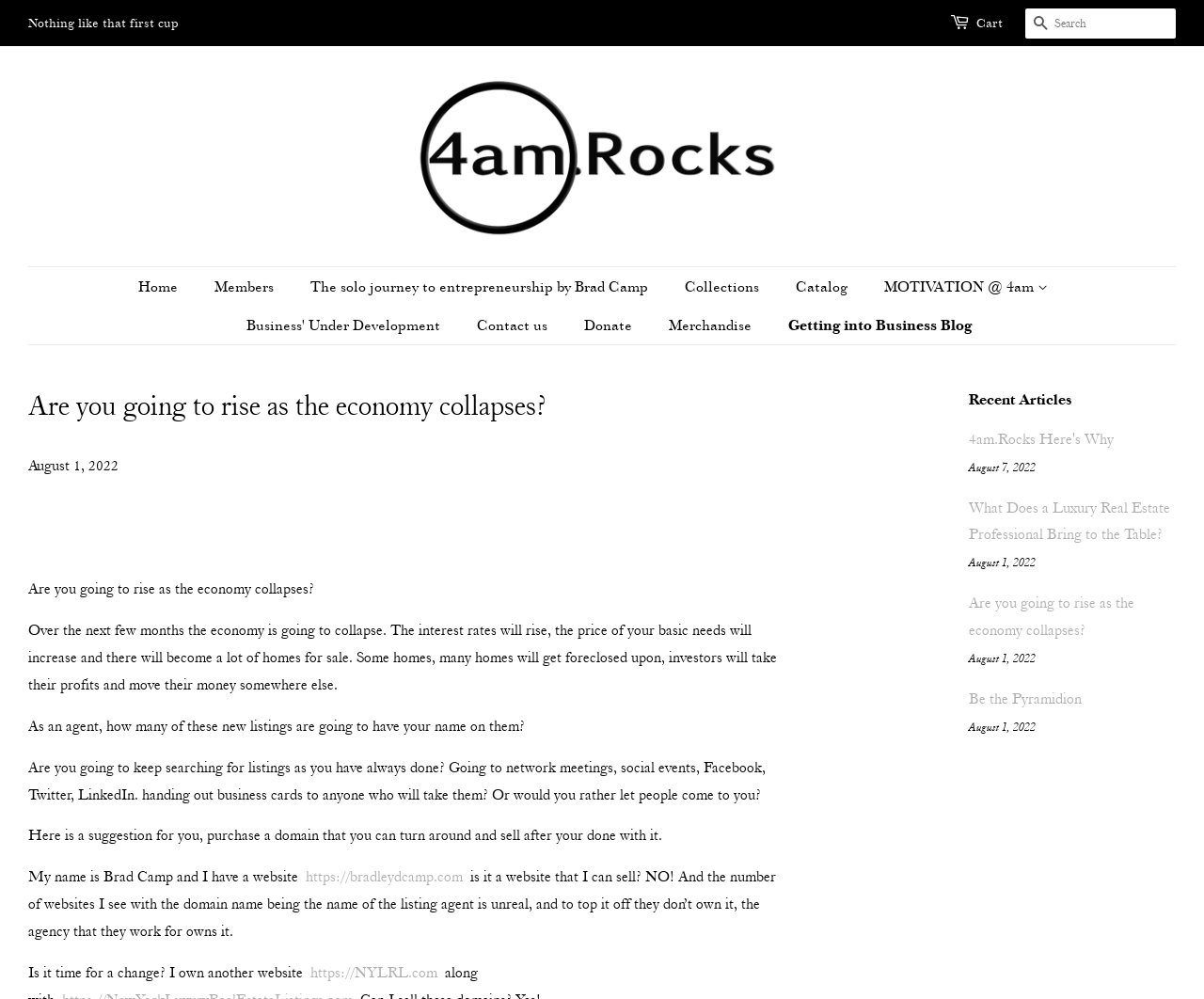What is the topic of the latest article?
Please give a detailed and elaborate answer to the question based on the image.

I found the answer by looking at the Recent Articles section, where I saw a link with the text 'Are you going to rise as the economy collapses?'. This suggests that the topic of the latest article is about rising as the economy collapses.